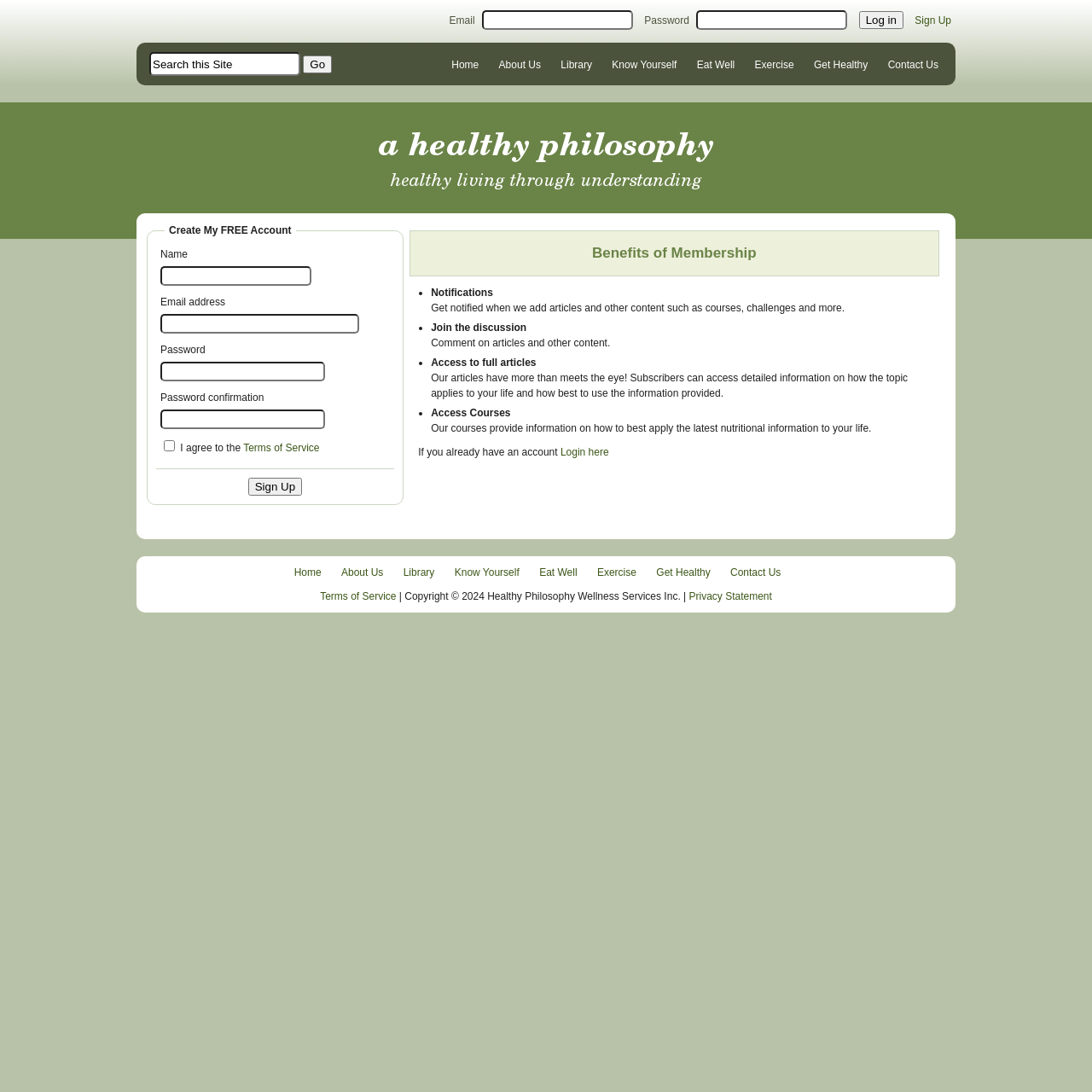What is the purpose of the checkbox in the form?
Based on the screenshot, answer the question with a single word or phrase.

Agree to Terms of Service